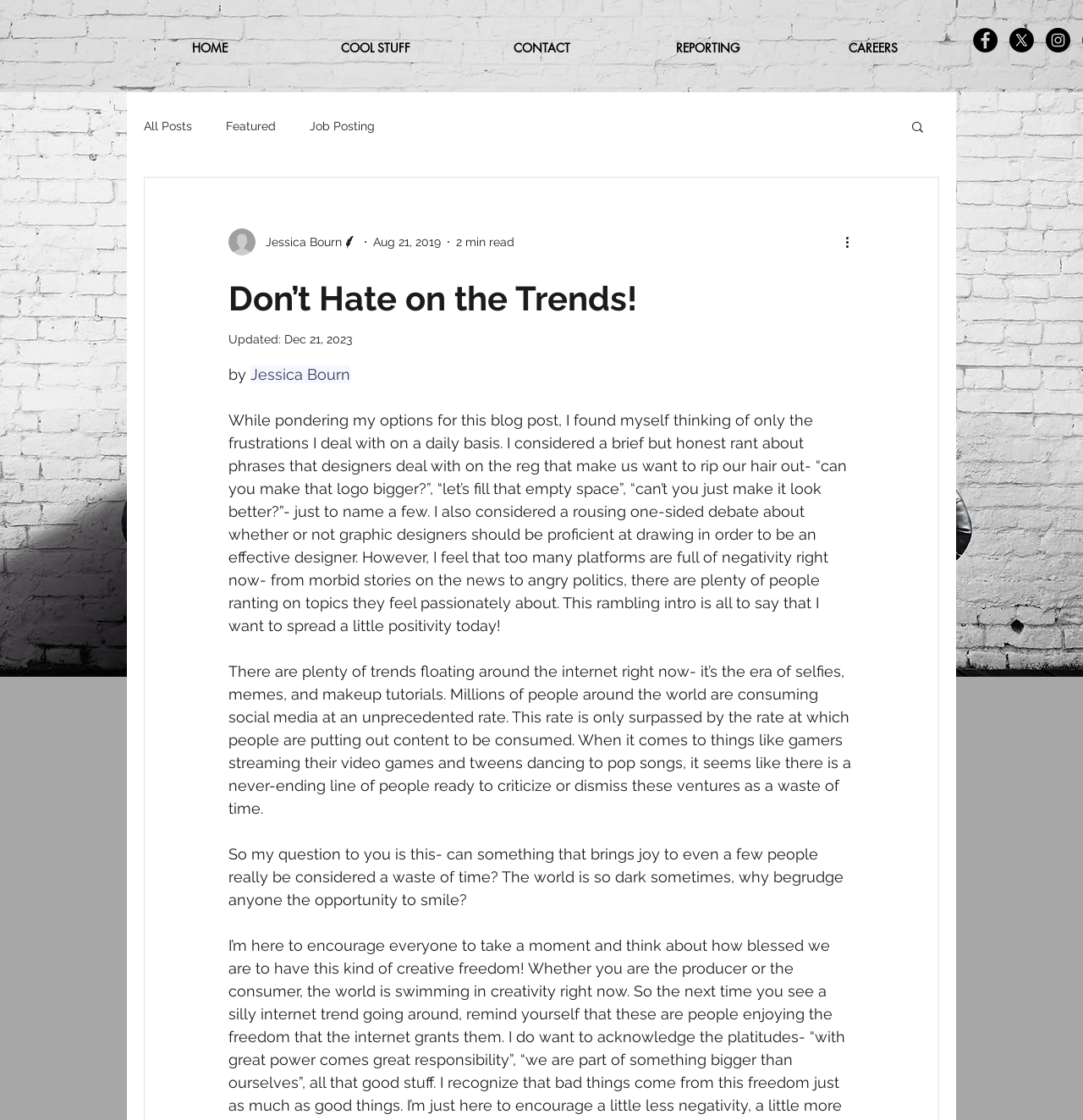Find the bounding box coordinates of the element to click in order to complete this instruction: "click the 'Online Shop' link". The bounding box coordinates must be four float numbers between 0 and 1, denoted as [left, top, right, bottom].

None